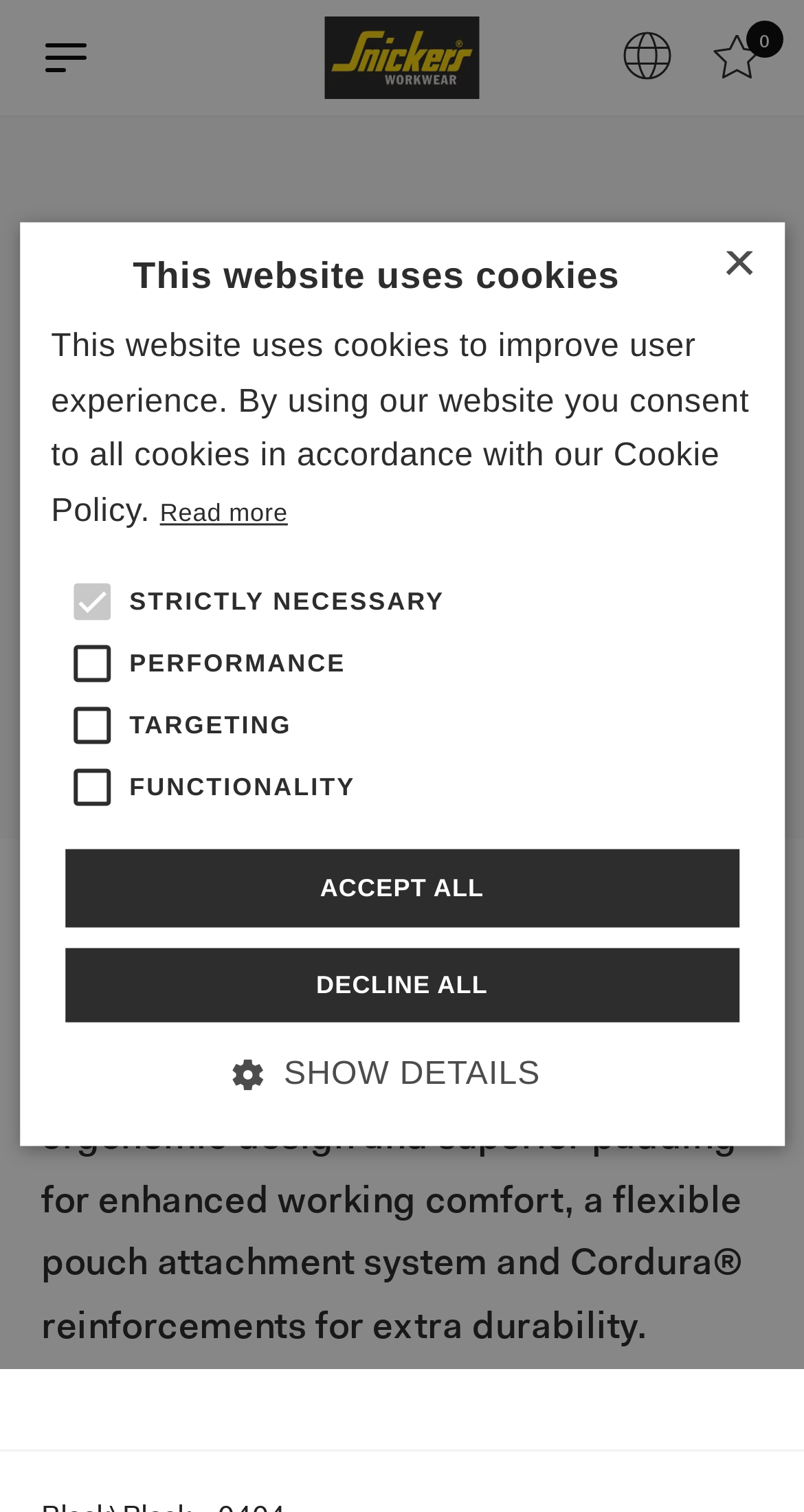Show the bounding box coordinates for the element that needs to be clicked to execute the following instruction: "Add to Favorites". Provide the coordinates in the form of four float numbers between 0 and 1, i.e., [left, top, right, bottom].

[0.887, 0.582, 0.949, 0.615]